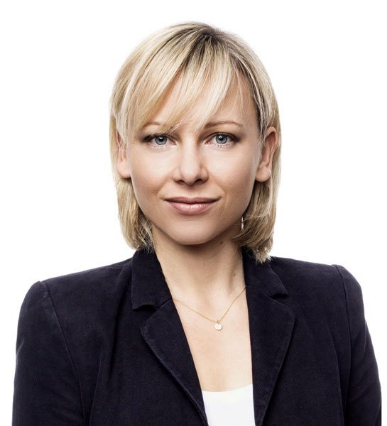Outline with detail what the image portrays.

The image features Anne Purtz, the Chief Financial Officer (CFO) of the organization. In the portrait, she presents a confident and professional demeanor, dressed in a dark blazer over a light top. Her short, blonde hair frames her face, accentuating her clear blue eyes and friendly expression. The background is minimalist, allowing the focus to be on her poised presence, which reflects her role in leadership and financial management. This image is a part of the "CONTACT PARTNERS" section, emphasizing her accessibility for queries related to the organization.